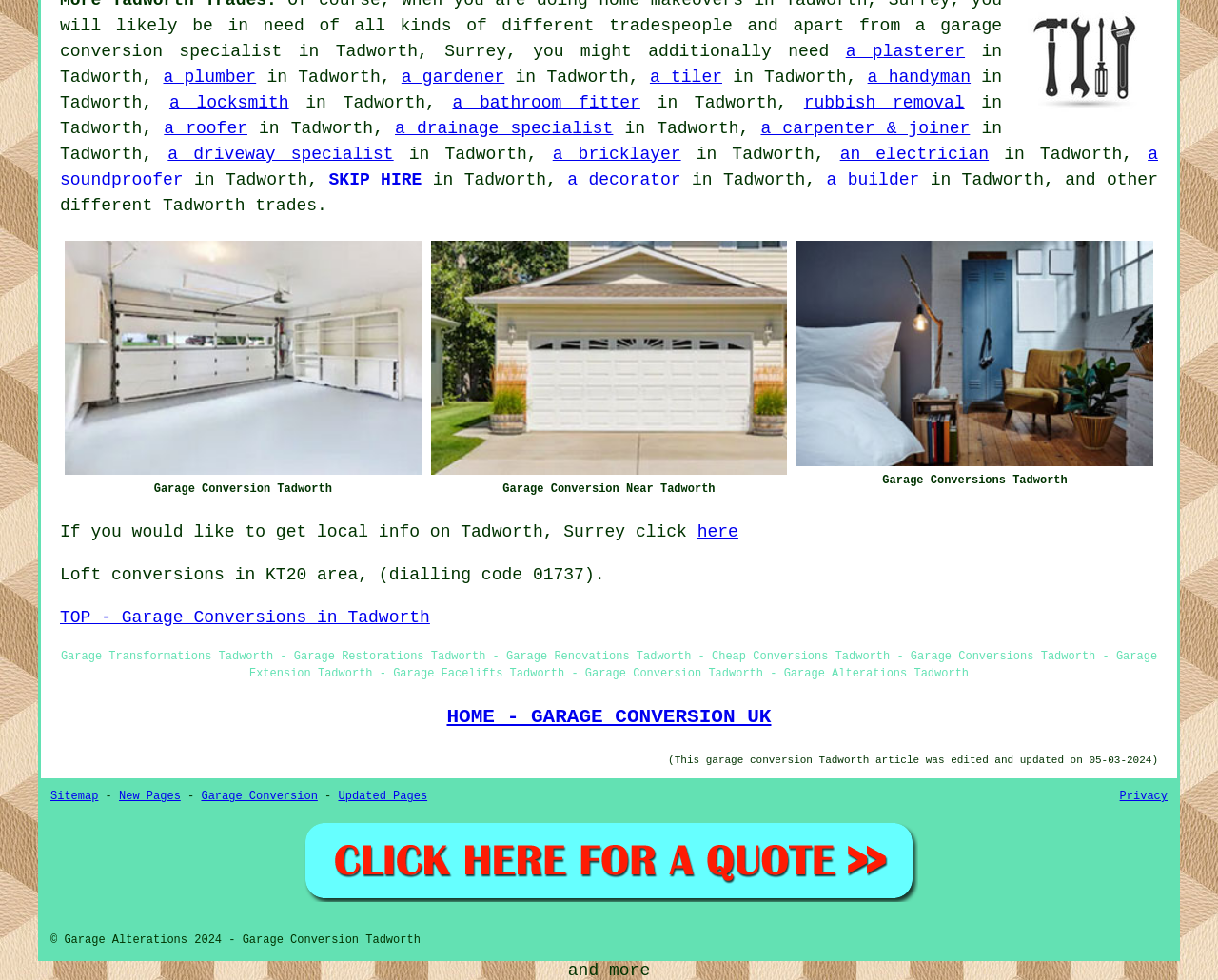Given the description "here", provide the bounding box coordinates of the corresponding UI element.

[0.572, 0.533, 0.606, 0.552]